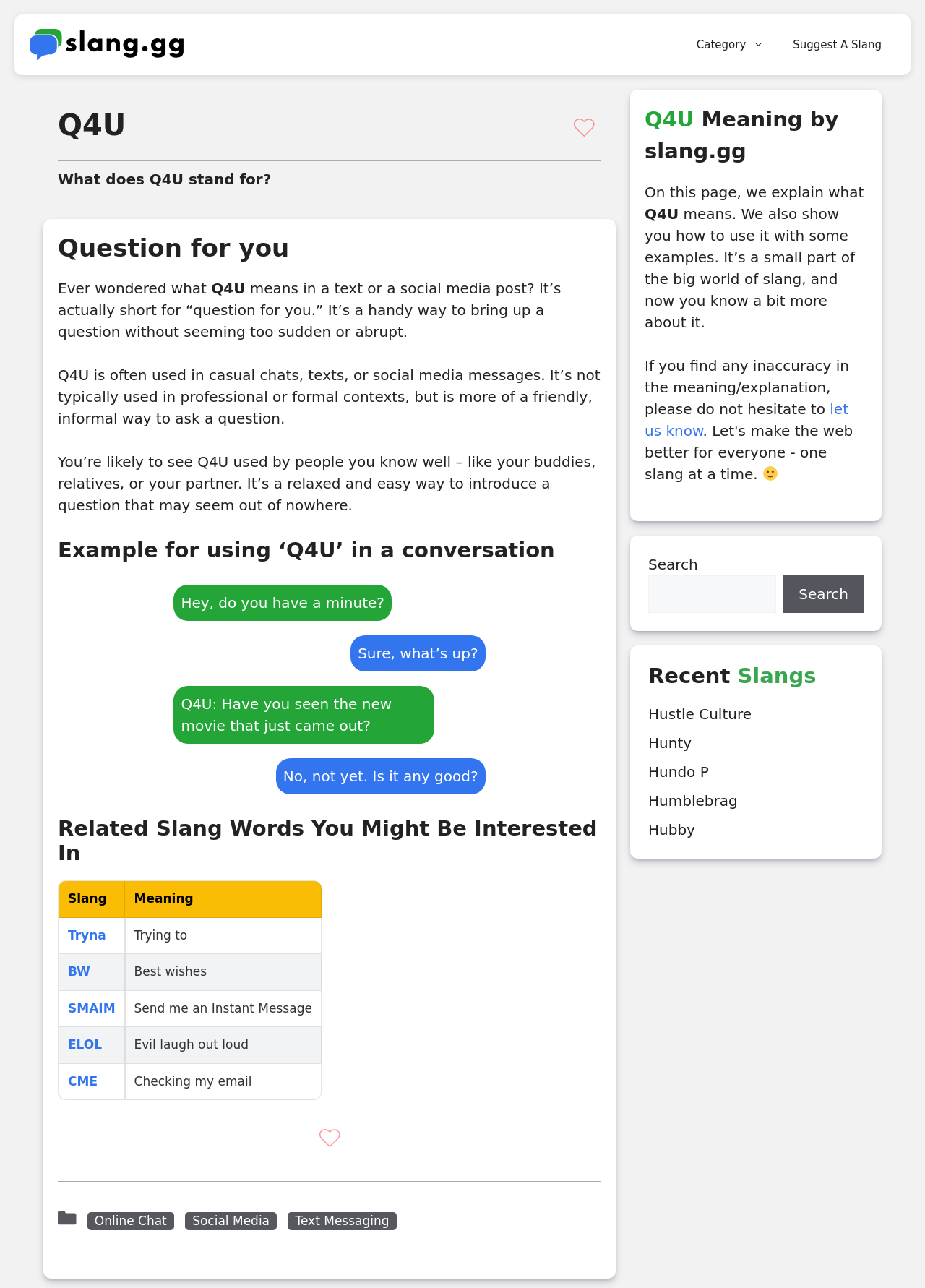Offer a detailed explanation of the webpage layout and contents.

This webpage is about the meaning of "Q4U" in a text or social media post. At the top, there is a banner with the site's name "Slang.GG" and a navigation menu with links to categories and a suggestion feature. Below the banner, there is a main section with a heading "Q4U" and an image. 

The main content of the page is an article that explains what "Q4U" stands for, which is "question for you." It's a casual way to ask a question without seeming too sudden or abrupt. The article provides examples of how to use "Q4U" in a conversation and explains that it's often used in informal contexts with friends, relatives, or partners.

Following the explanation, there is a section with related slang words, presented in a table with three rows. Each row contains a slang word, its meaning, and a link to learn more about it. The slang words listed are "Tryna," "BW," "SMAIM," "ELOL," and "CME."

At the bottom of the page, there is a footer section with links to categories, such as "Online Chat," "Social Media," and "Text Messaging." There is also a search bar and a section with recent slang words, including "Hustle Culture," "Hunty," "Hundo P," "Humblebrag," and "Hubby."